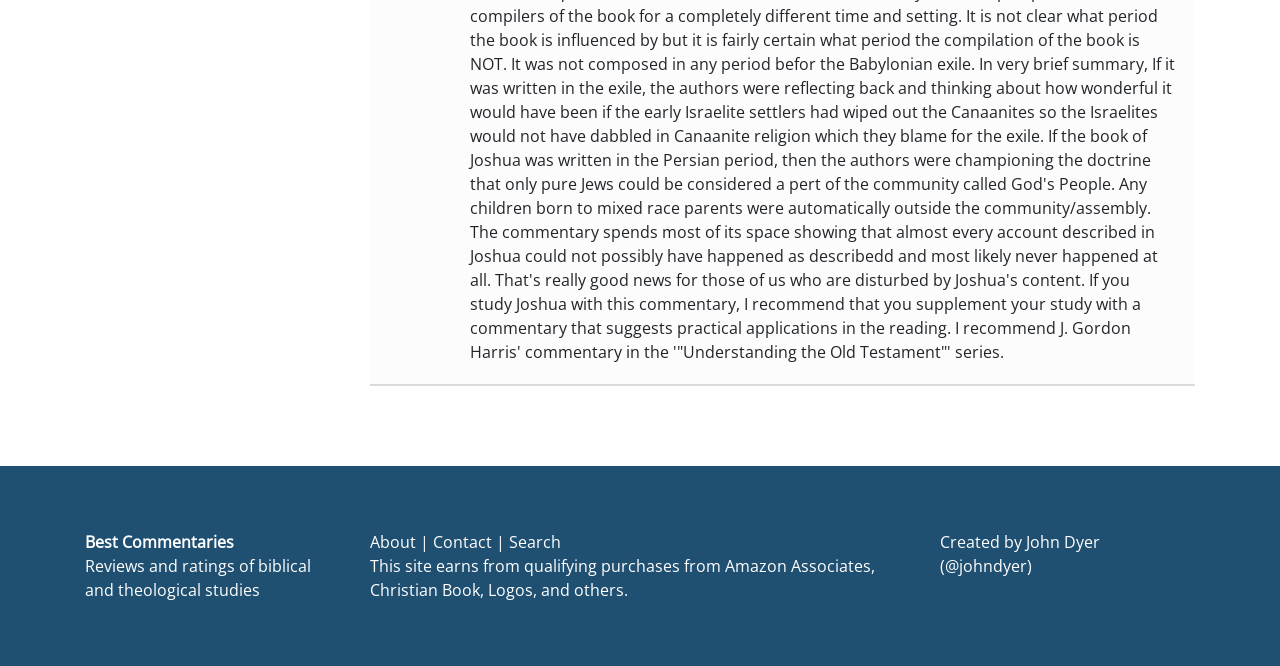Find the bounding box coordinates of the UI element according to this description: "Search".

[0.398, 0.797, 0.438, 0.83]